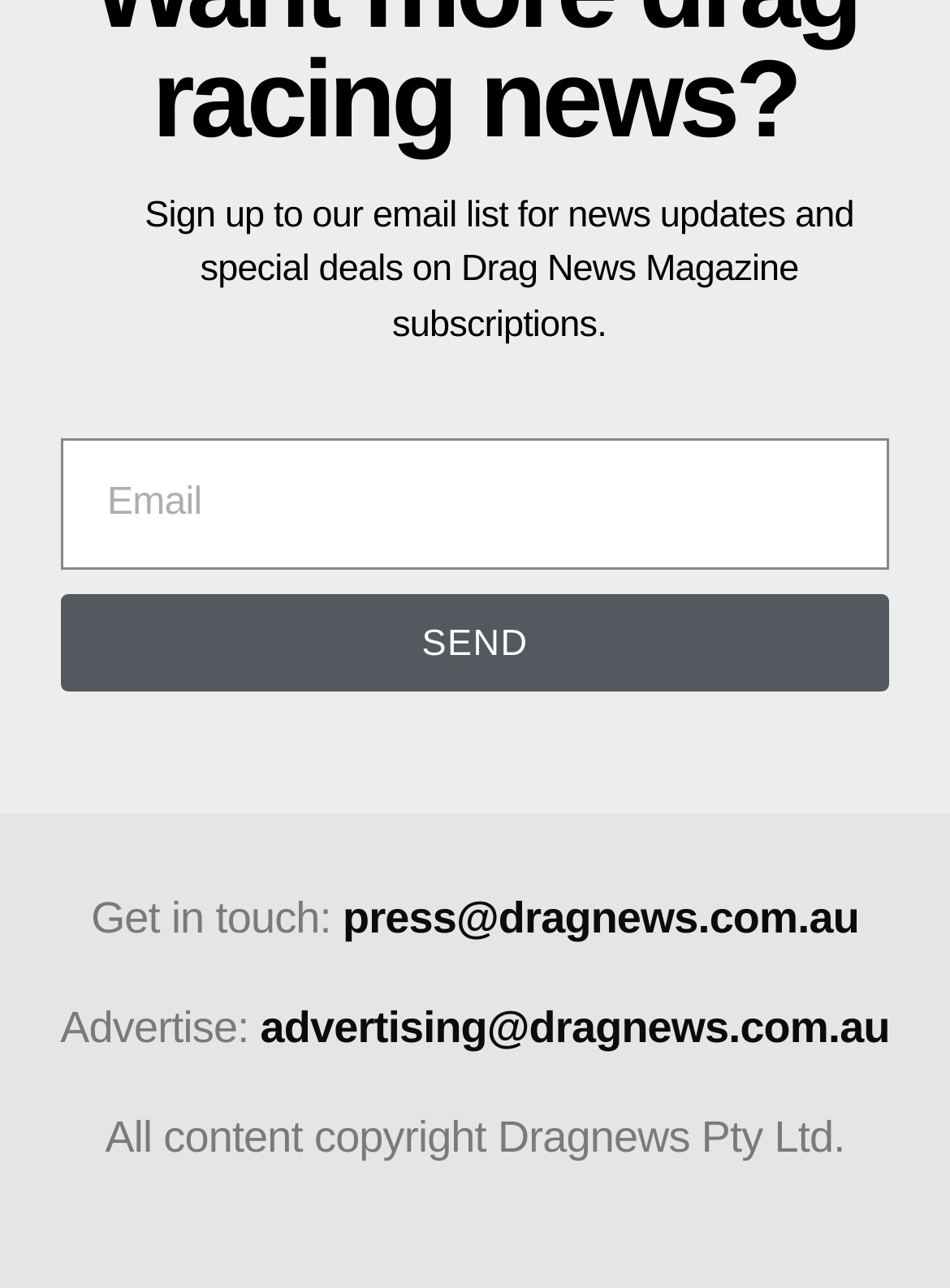What is the contact email for press inquiries?
Answer with a single word or phrase, using the screenshot for reference.

press@dragnews.com.au